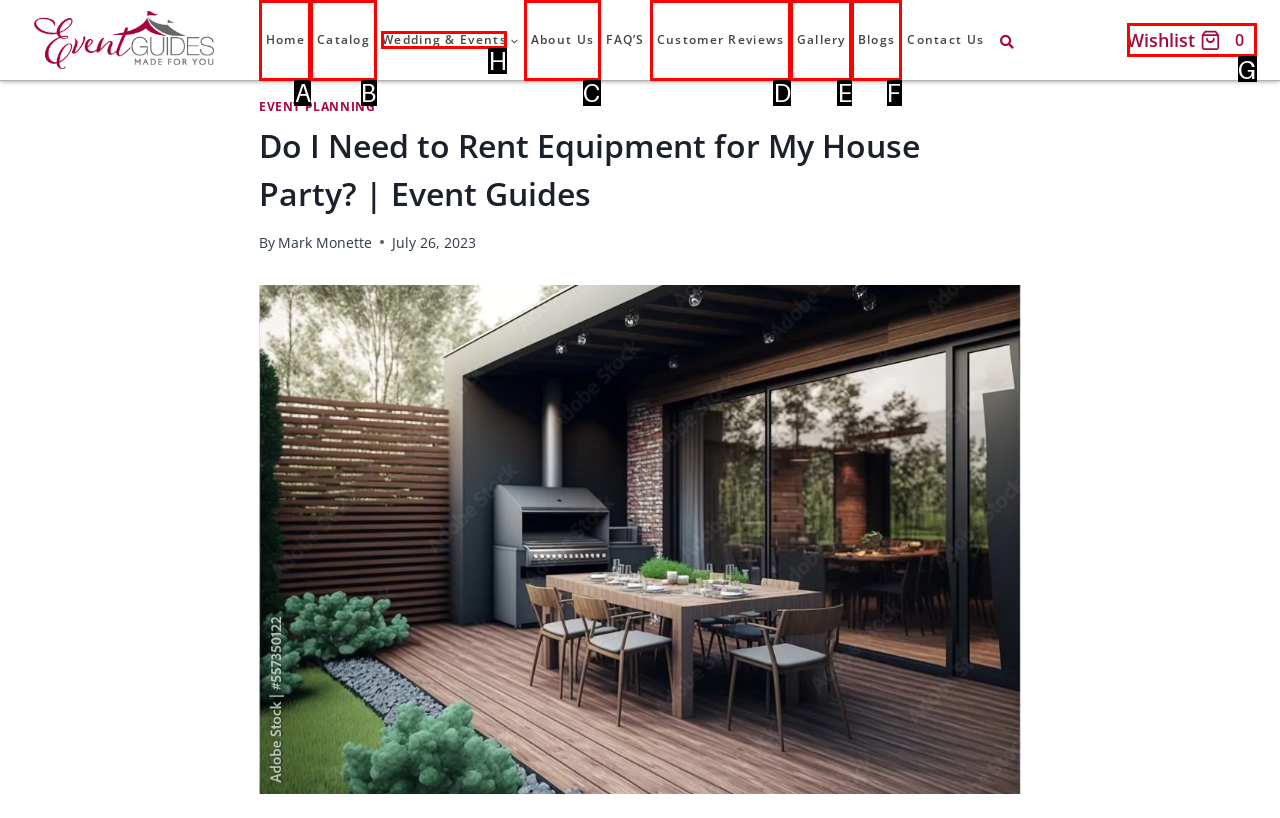Identify the correct UI element to click for the following task: View Wedding & Events menu Choose the option's letter based on the given choices.

H